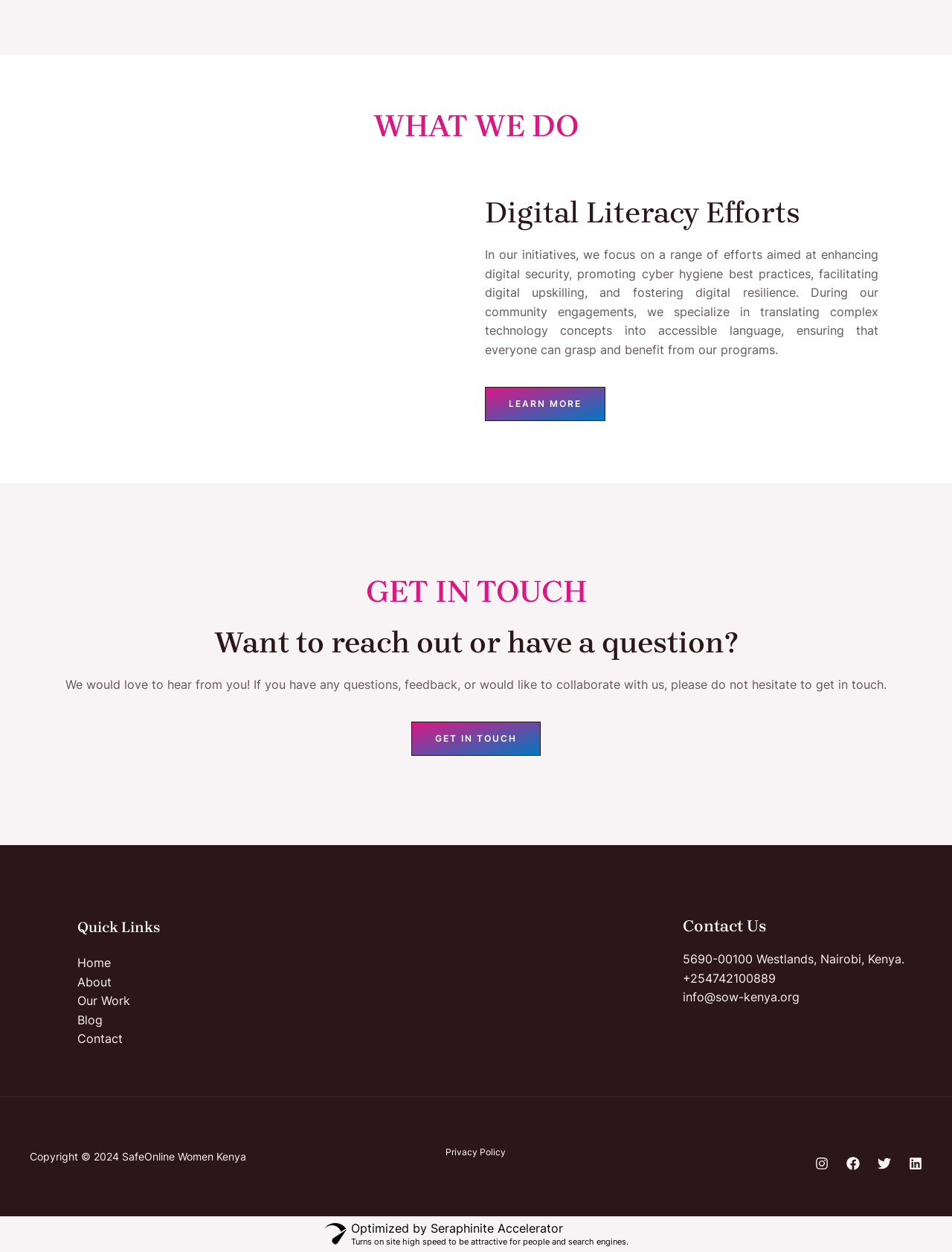Determine the bounding box coordinates of the clickable region to carry out the instruction: "Get in touch with the organization".

[0.432, 0.576, 0.568, 0.604]